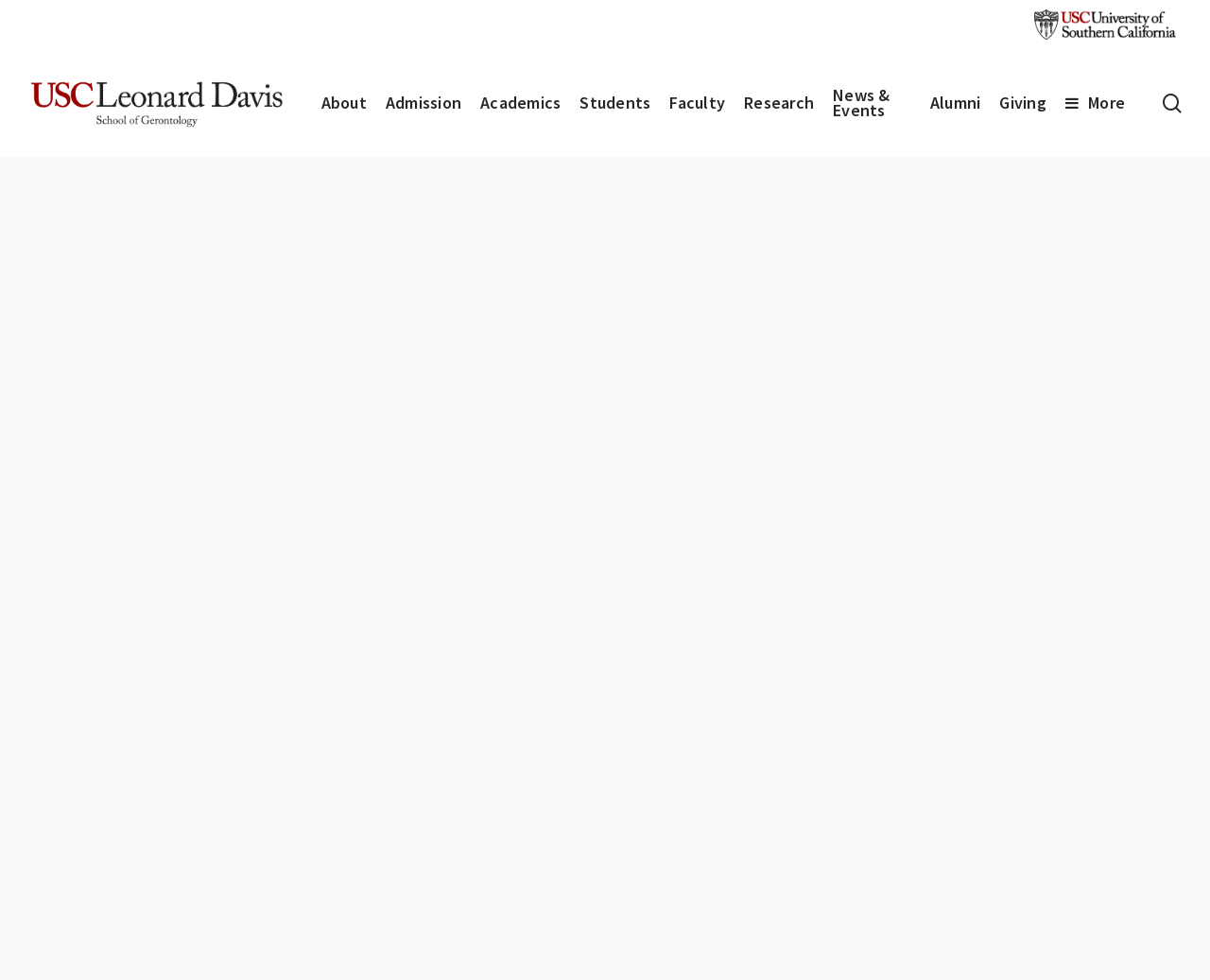How many links are in the top navigation menu?
Provide a detailed and extensive answer to the question.

The top navigation menu contains links to 'About', 'Admission', 'Academics', 'Students', 'Faculty', 'Research', 'News & Events', 'Alumni', 'Giving', and 'More'. There are 12 links in total.